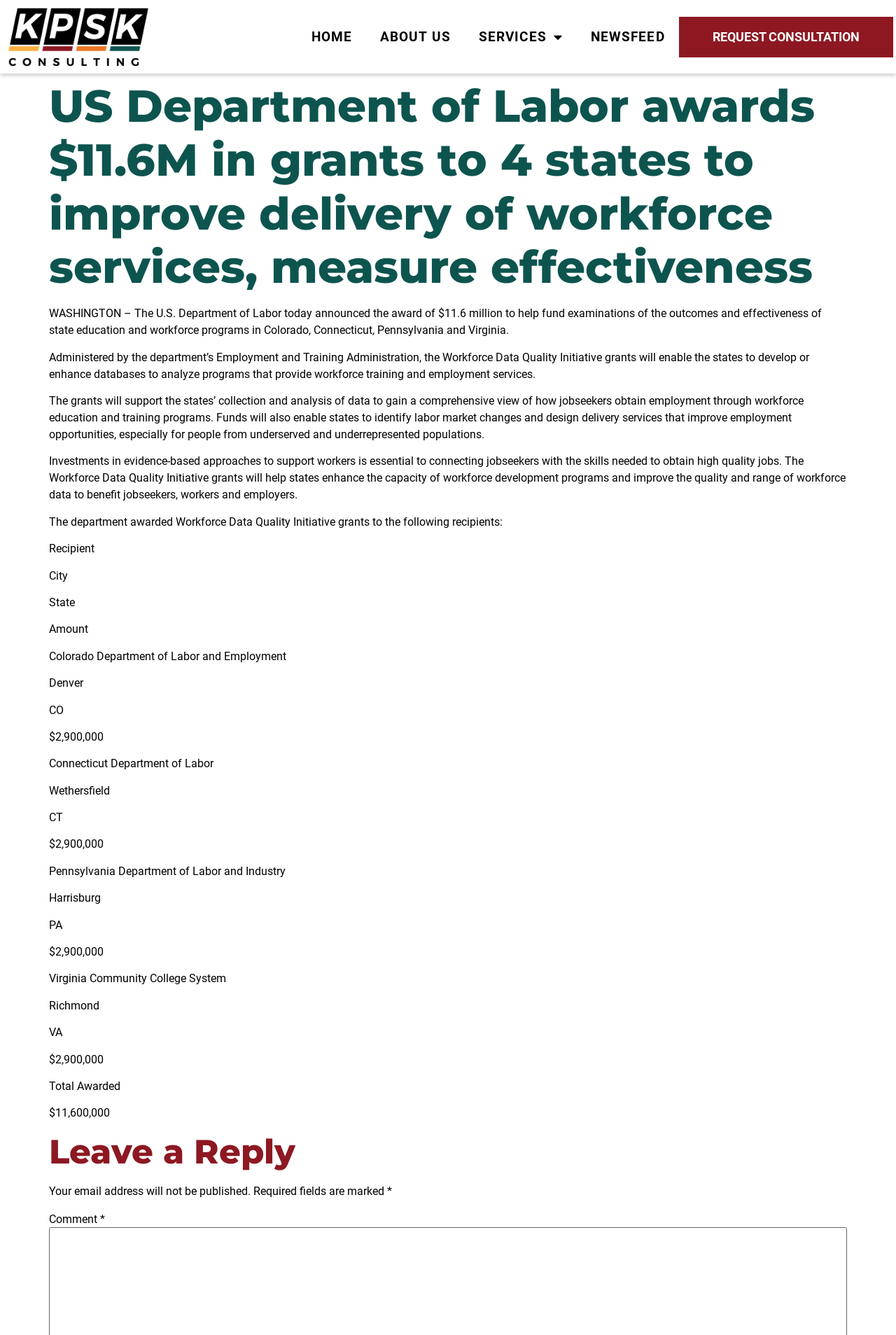Please identify and generate the text content of the webpage's main heading.

US Department of Labor awards $11.6M in grants to 4 states to improve delivery of workforce services, measure effectiveness